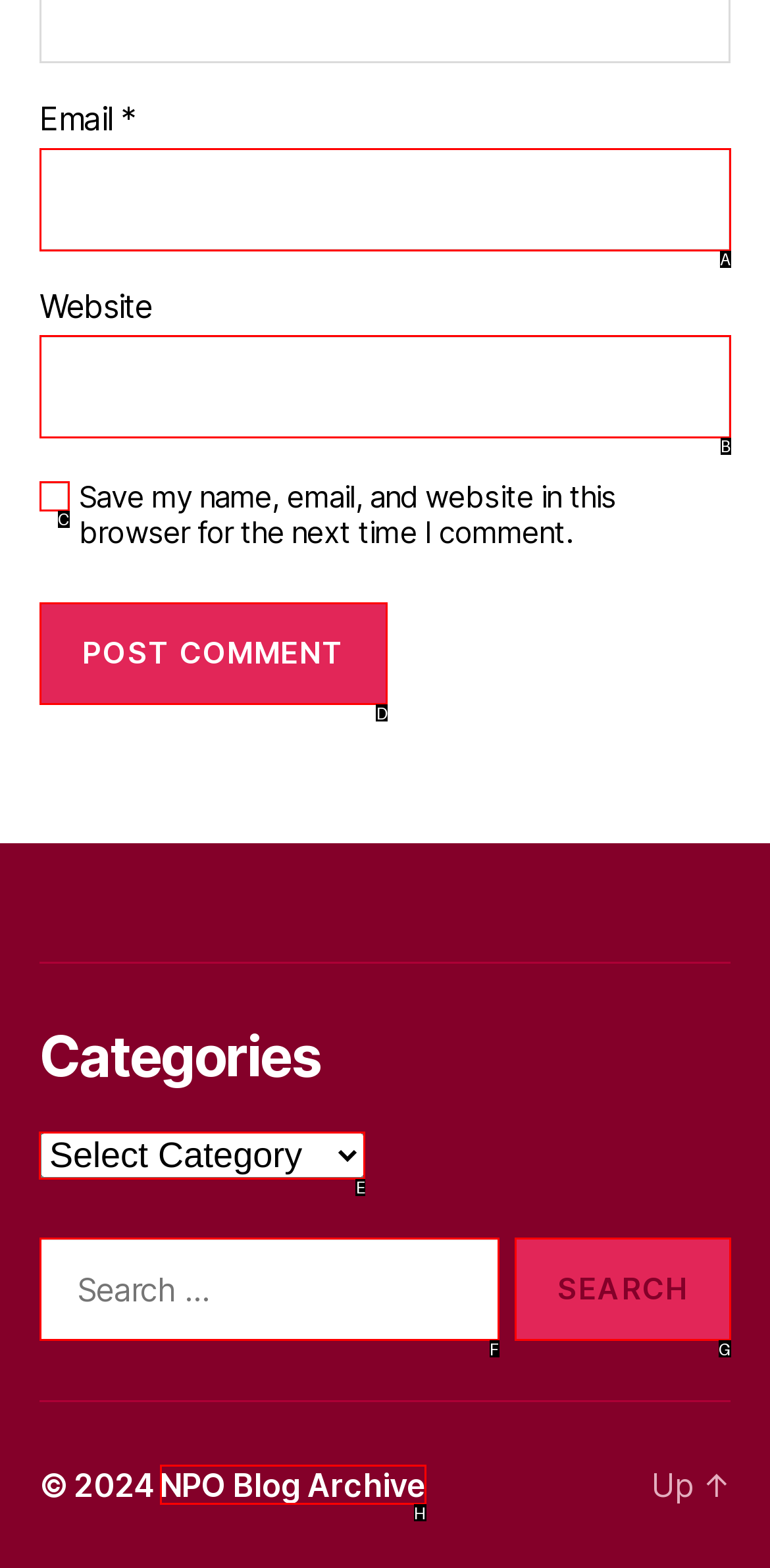Select the UI element that should be clicked to execute the following task: Select a category
Provide the letter of the correct choice from the given options.

E